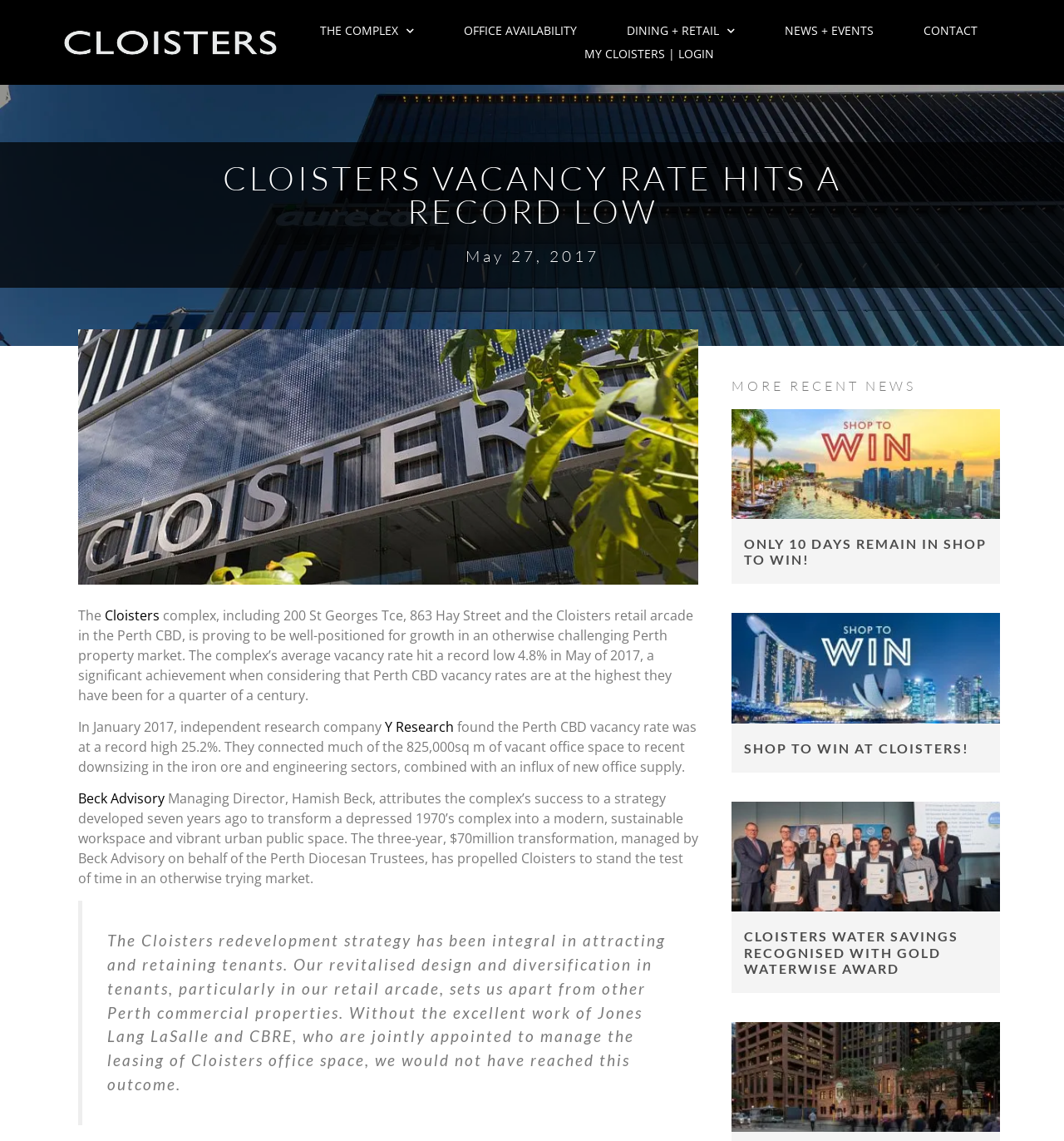Please locate the bounding box coordinates for the element that should be clicked to achieve the following instruction: "Read more about CLOISTERS VACANCY RATE HITS A RECORD LOW". Ensure the coordinates are given as four float numbers between 0 and 1, i.e., [left, top, right, bottom].

[0.186, 0.142, 0.814, 0.2]